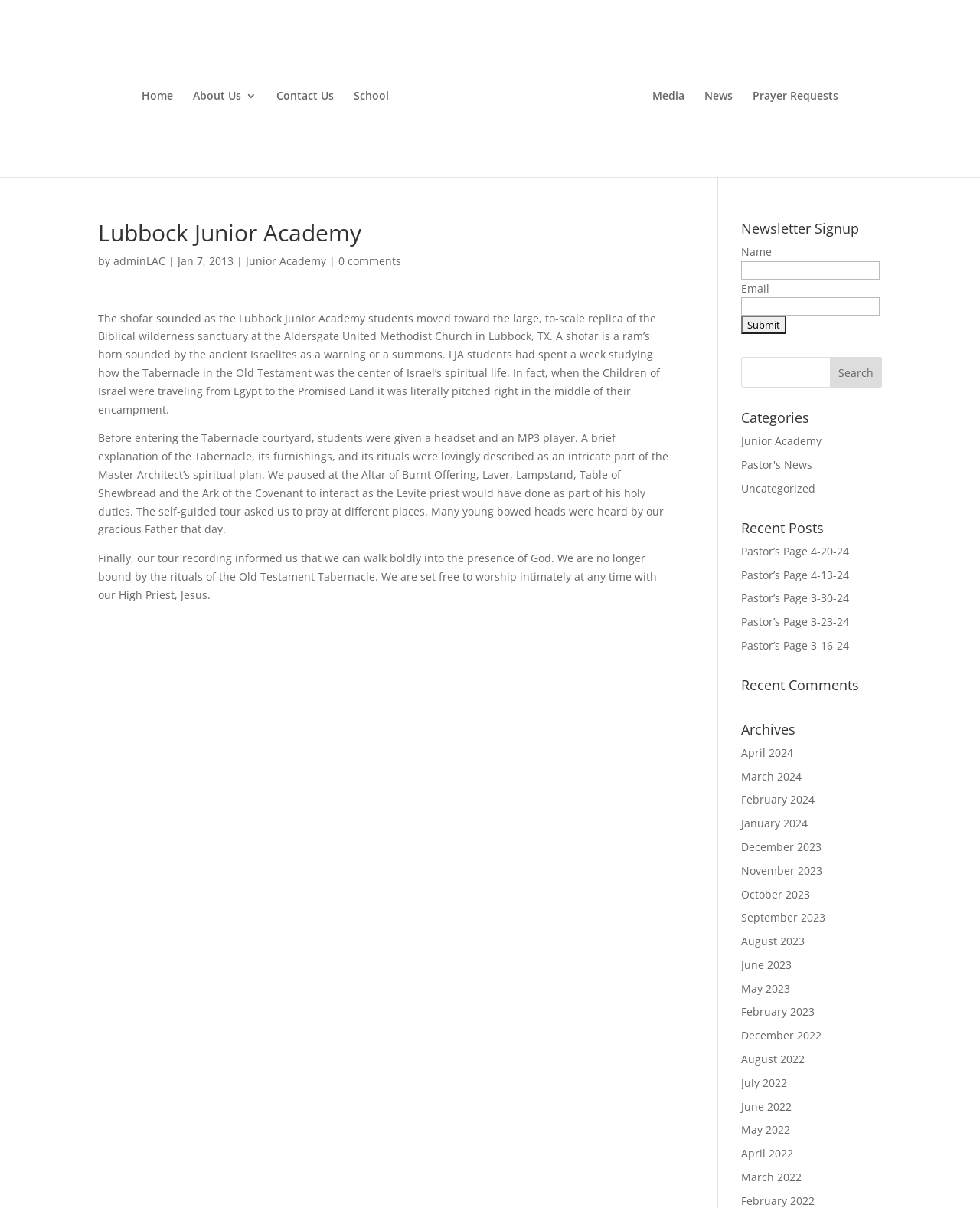Locate the headline of the webpage and generate its content.

Lubbock Junior Academy